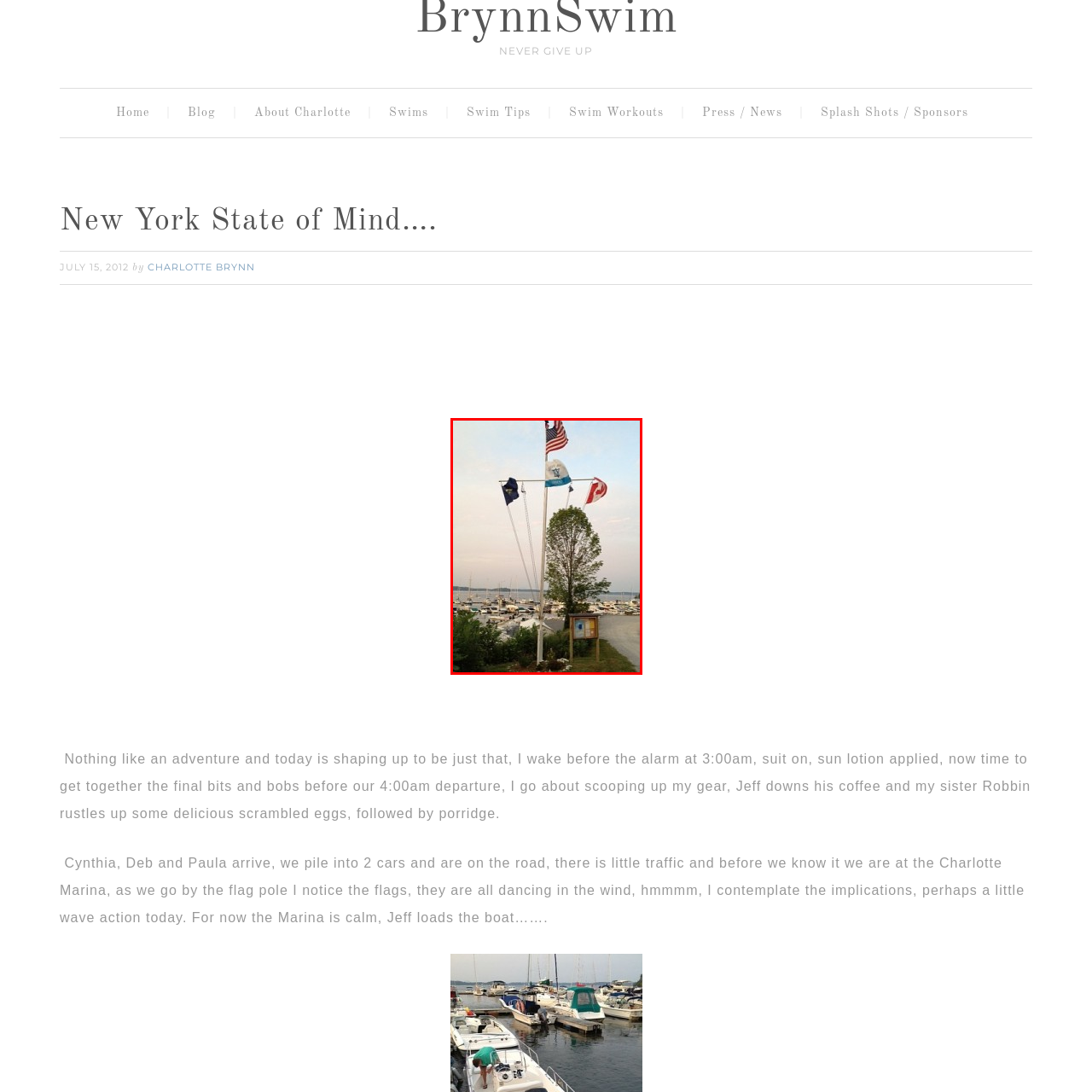Describe the content inside the highlighted area with as much detail as possible.

The image captures a picturesque marina scene at twilight, featuring a flagpole adorned with multiple flags, including the American flag and a Canadian flag, alongside a couple of other state or decorative flags that flutter gently in the breeze. A lush, green tree stands nearby, providing a vibrant contrast to the soft hues of the sky, which transitions between daylight and dusk. In the background, a serene waterfront is dotted with various boats, anchored peacefully, reflecting the tranquil ambiance of the setting. This scene encapsulates a moment of adventure and anticipation as the day progresses, suggesting the start of a journey on the water. The foreground also includes a notice board that could provide information or announcements, hinting at the lively community often found in such marinas.